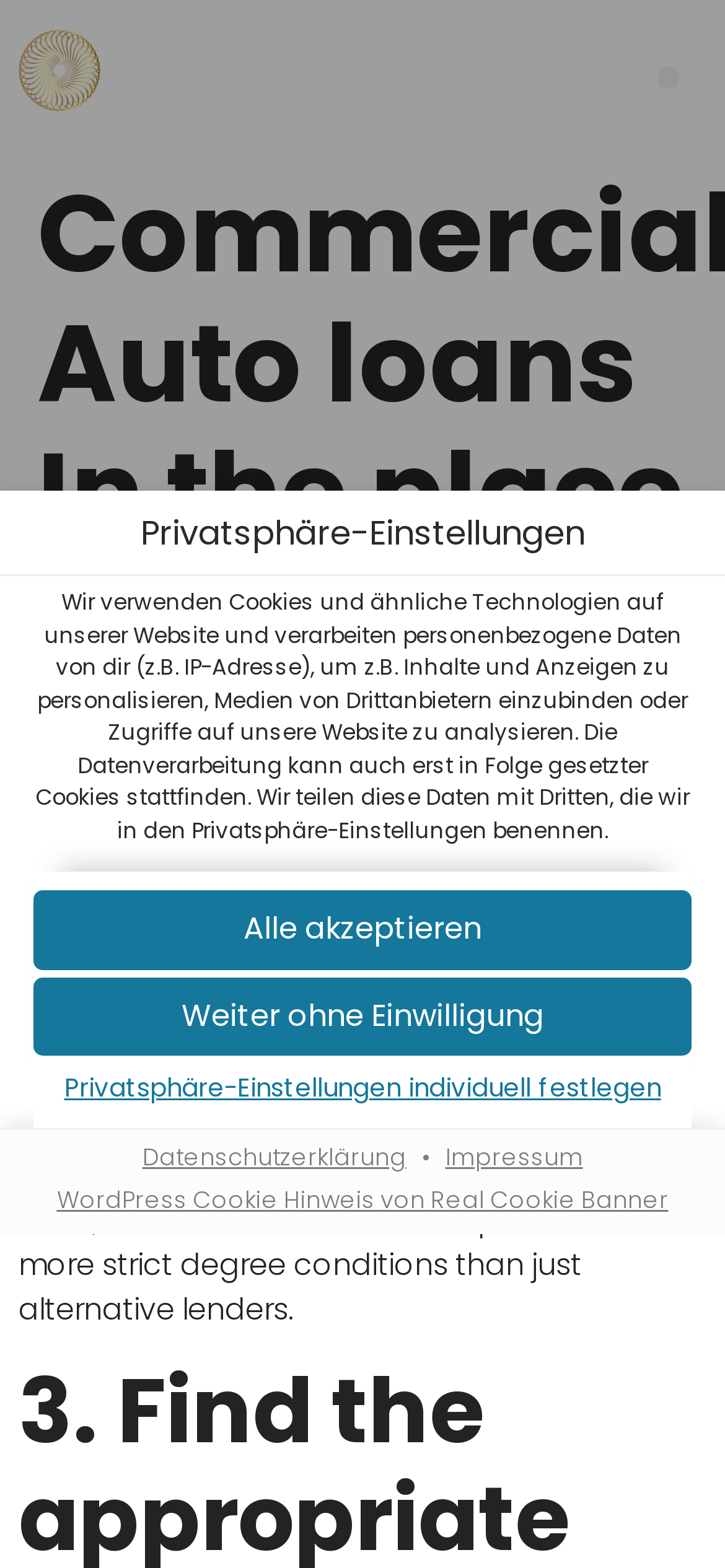Provide a brief response to the question below using a single word or phrase: 
How many links are available in the footer section?

4